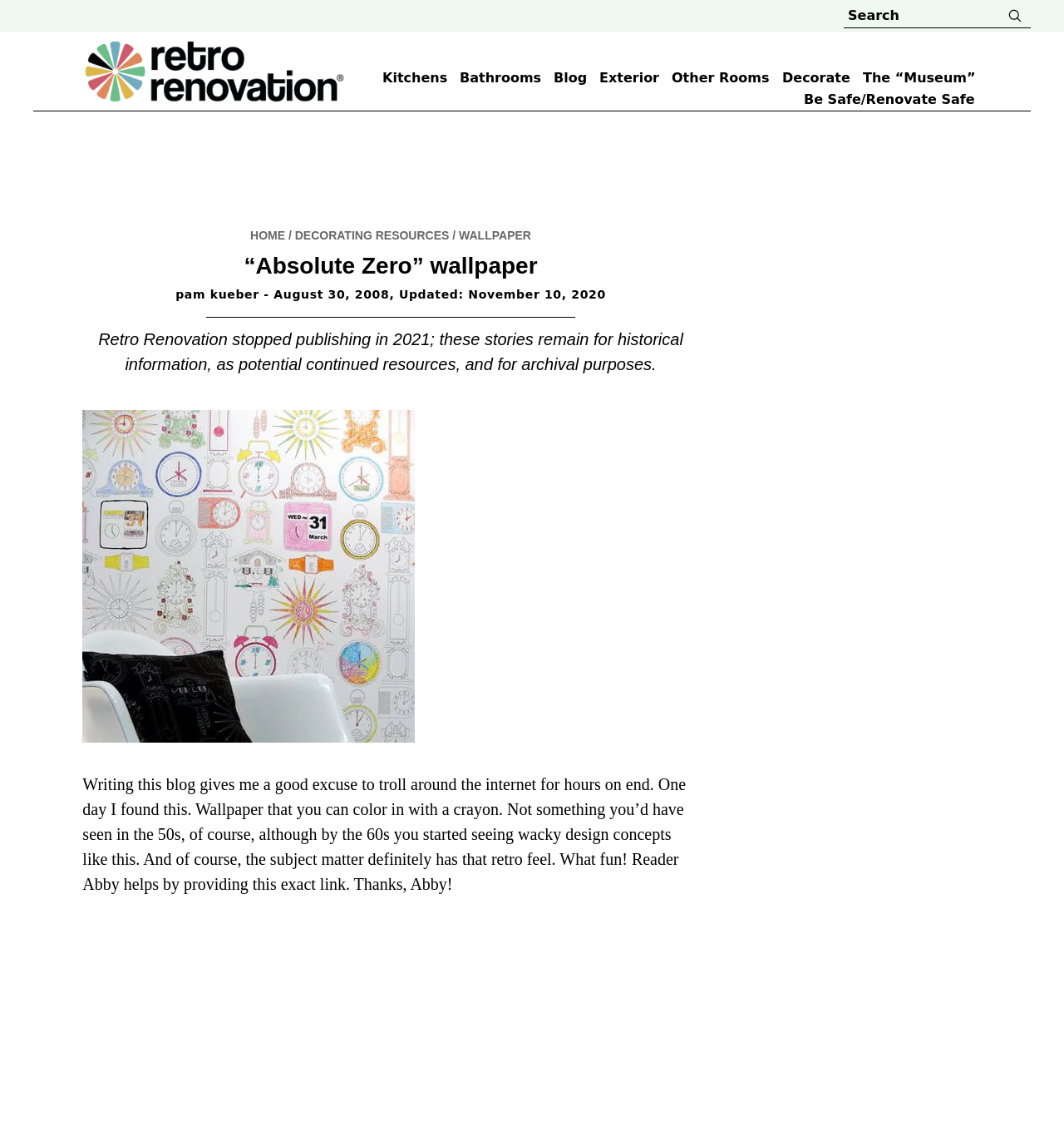Offer a comprehensive description of the webpage’s content and structure.

This webpage is about Retro Renovation, a blog focused on remodeling and decorating in Mid Century Style. At the top left, there is a search bar with a "Search" label. Below the search bar, there is a logo of Retro Renovation, accompanied by a tagline "Remodel & decorate in Mid Century Style". 

To the right of the logo, there is a main navigation menu with links to various sections of the website, including "Kitchens", "Bathrooms", "Blog", "Exterior", "Other Rooms", "Decorate", and "The “Museum”". 

Below the navigation menu, there is a header section with a title "“Absolute Zero” wallpaper" and information about the author, pam kueber, and the date of the post, August 30, 2008, with an update on November 10, 2020. 

Under the header section, there is a notice stating that Retro Renovation stopped publishing in 2021, and the stories remain for historical information and archival purposes. 

Next to the notice, there is an image, and below the image, there is a paragraph of text describing a wallpaper that can be colored in with a crayon, with a retro feel. 

On the right side of the page, there is a primary sidebar with a heading "Primary Sidebar" and several layout tables with unknown content.